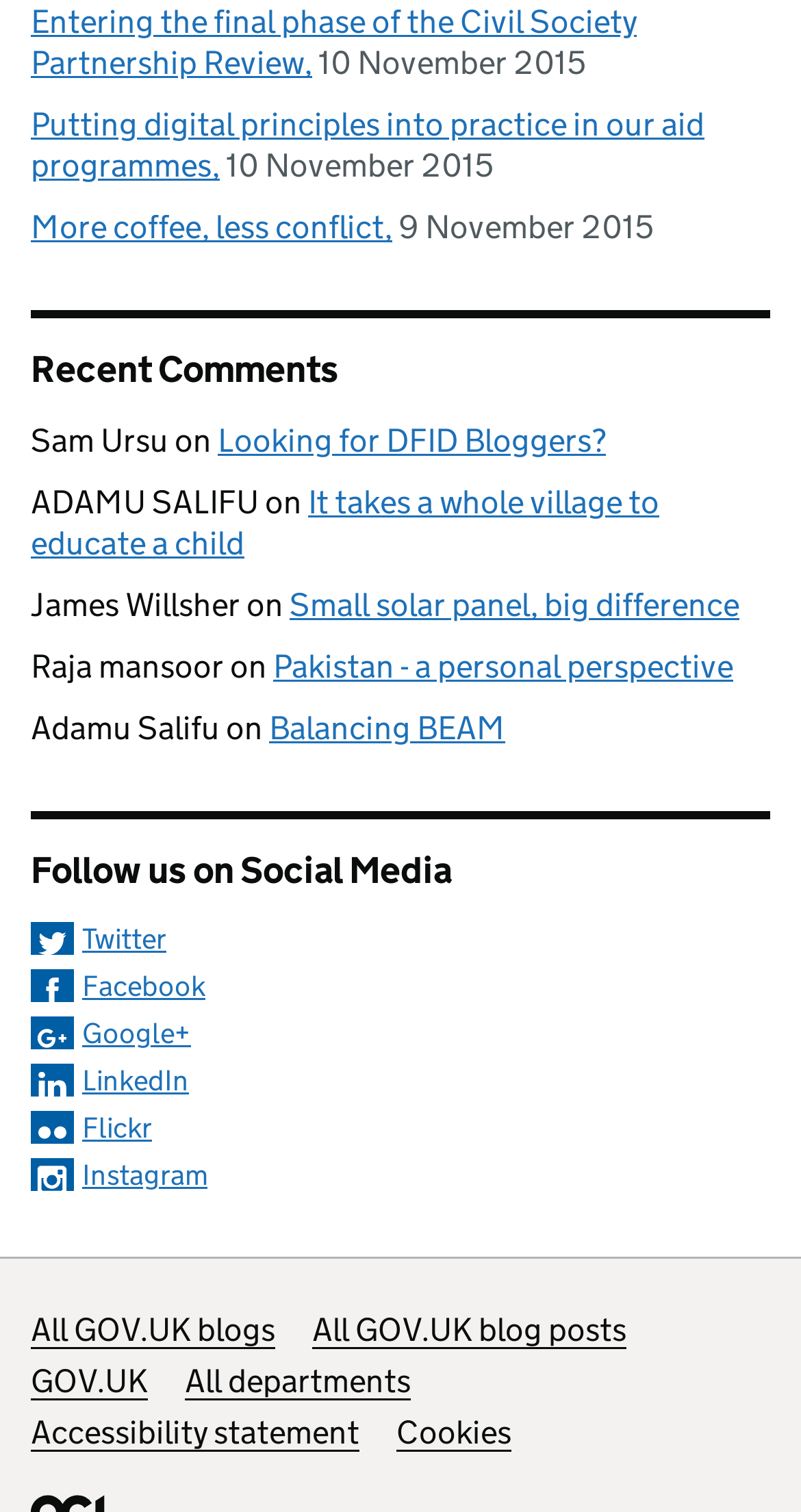Could you please study the image and provide a detailed answer to the question:
What is the last useful link listed?

The last useful link listed is 'Cookies', which is mentioned at the bottom of the webpage.